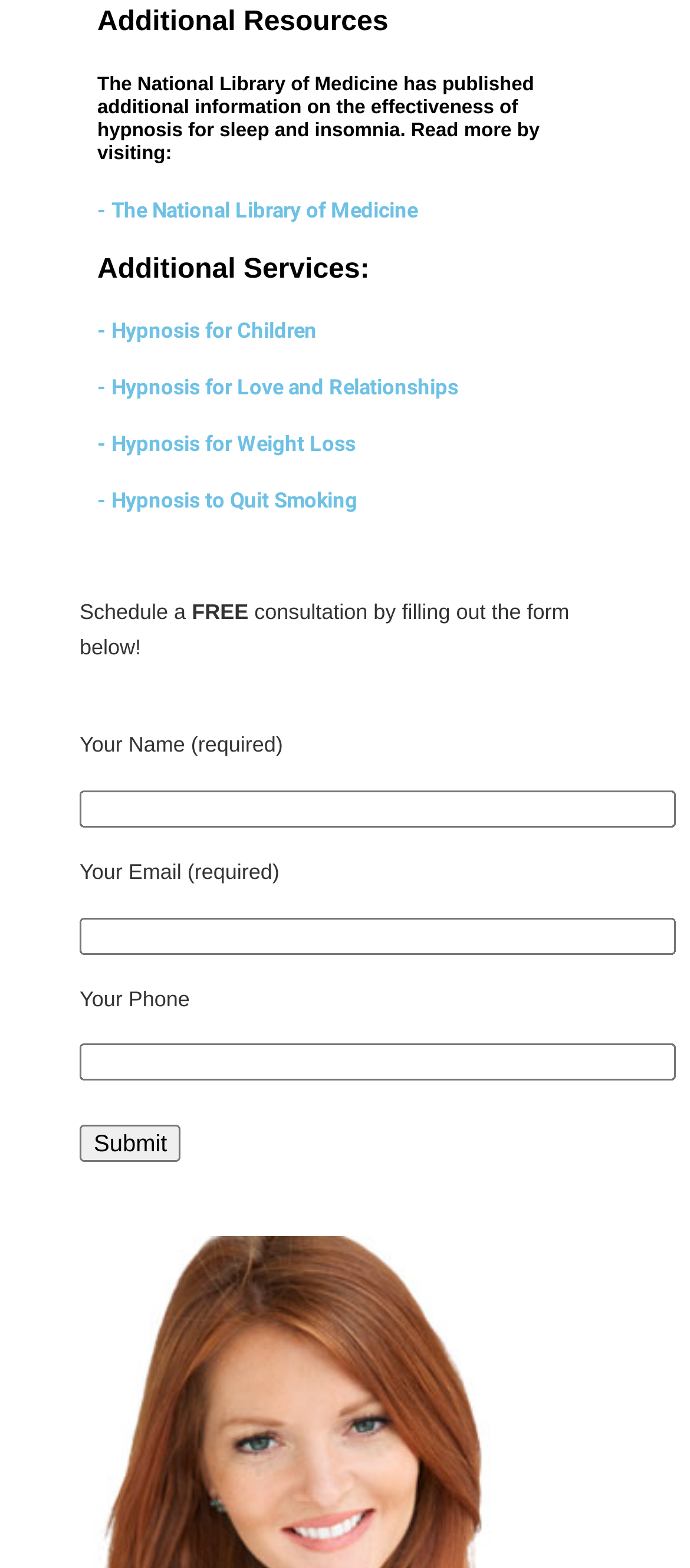Please provide the bounding box coordinates for the UI element as described: "- Hypnosis for Weight Loss". The coordinates must be four floats between 0 and 1, represented as [left, top, right, bottom].

[0.141, 0.275, 0.515, 0.291]